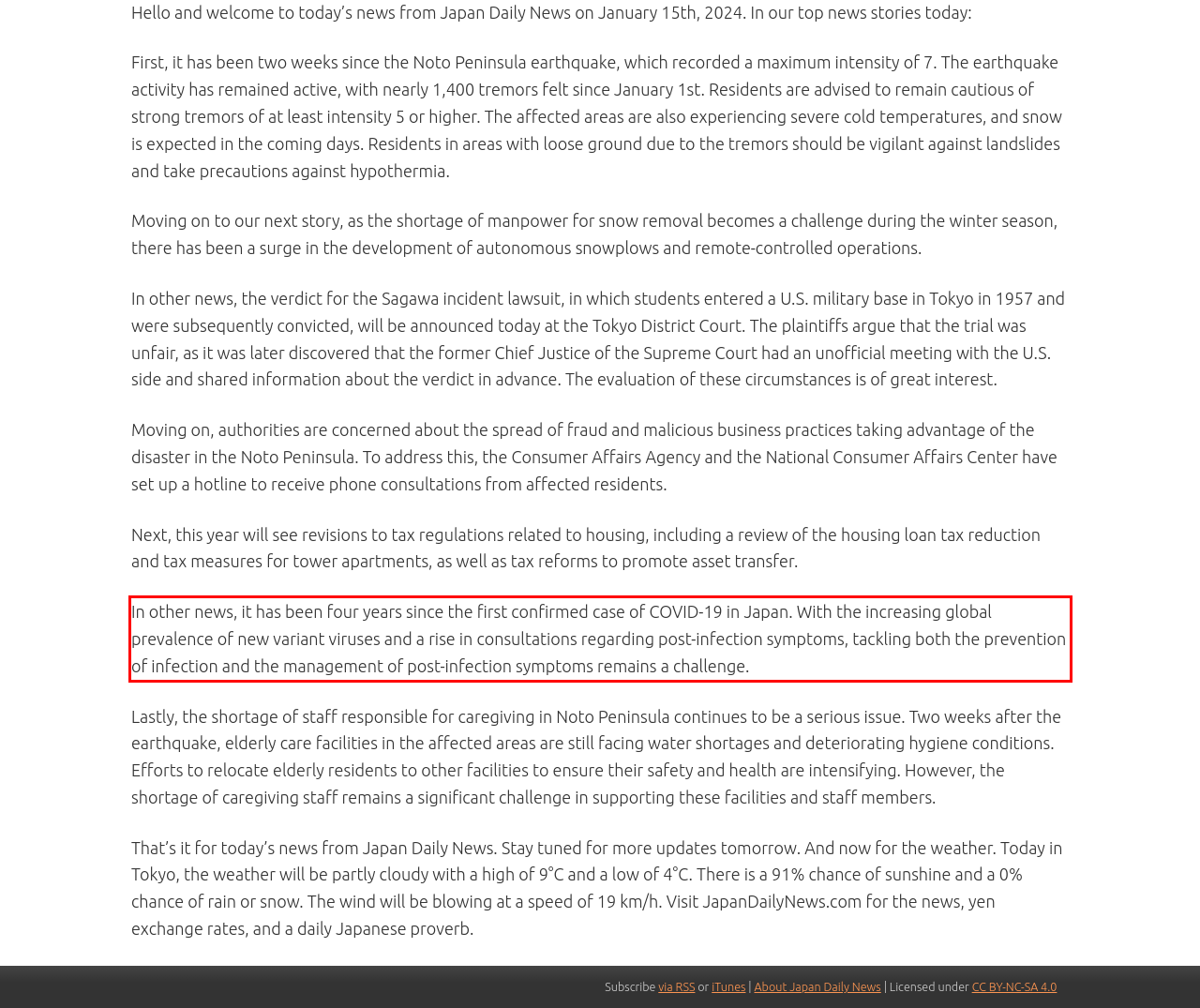You have a screenshot with a red rectangle around a UI element. Recognize and extract the text within this red bounding box using OCR.

In other news, it has been four years since the first confirmed case of COVID-19 in Japan. With the increasing global prevalence of new variant viruses and a rise in consultations regarding post-infection symptoms, tackling both the prevention of infection and the management of post-infection symptoms remains a challenge.